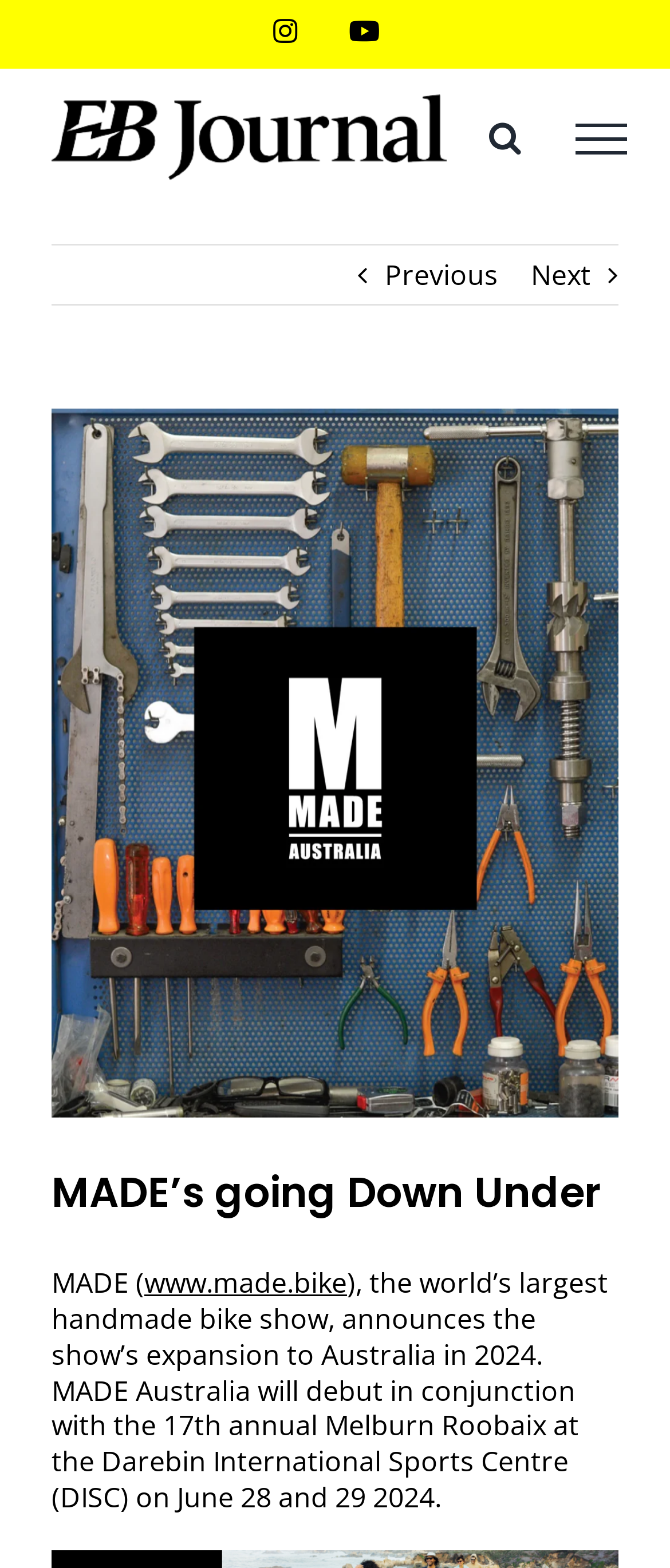Find the bounding box coordinates of the area to click in order to follow the instruction: "Visit YouTube".

[0.521, 0.011, 0.567, 0.028]